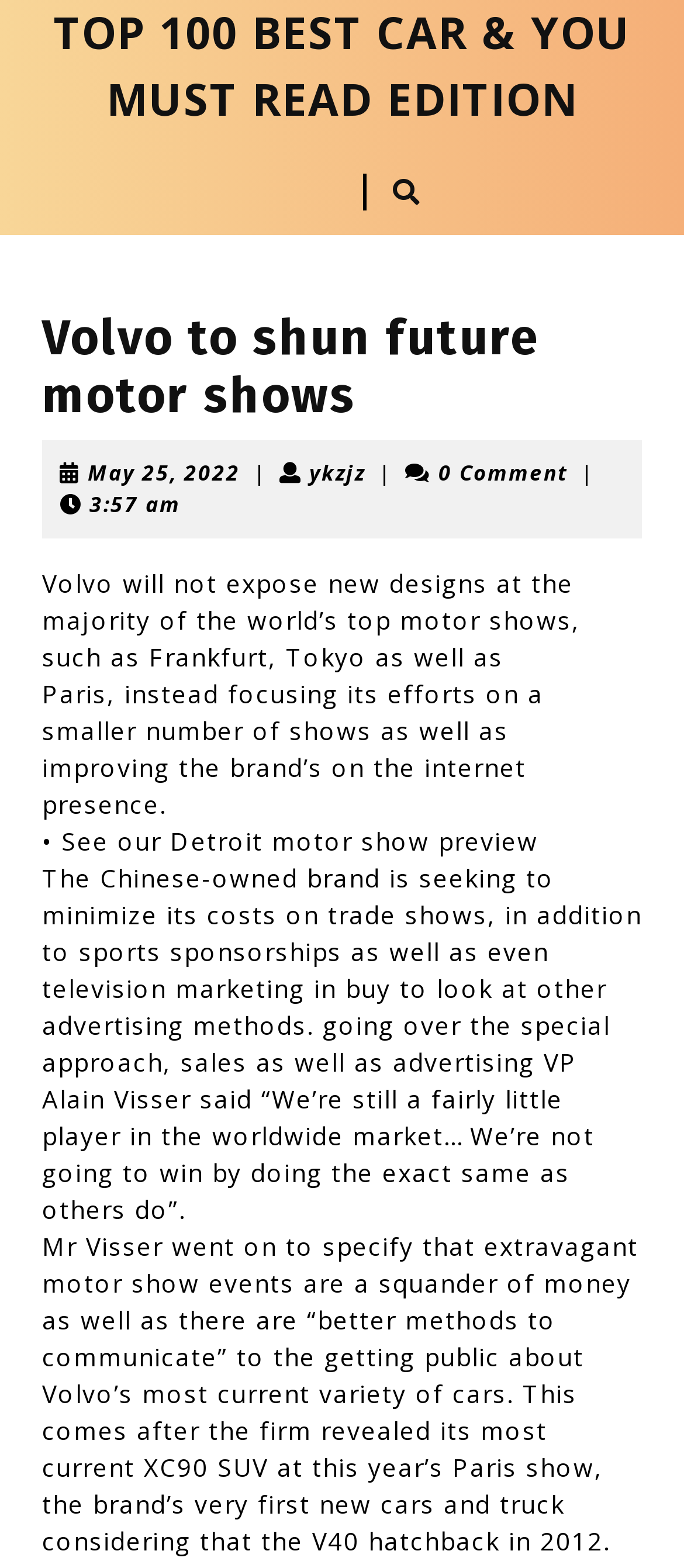What is the name of the Volvo's latest SUV model?
Please provide a comprehensive and detailed answer to the question.

The name of the Volvo's latest SUV model can be found in the article, where it is mentioned that the firm revealed its most current XC90 SUV at this year's Paris show.